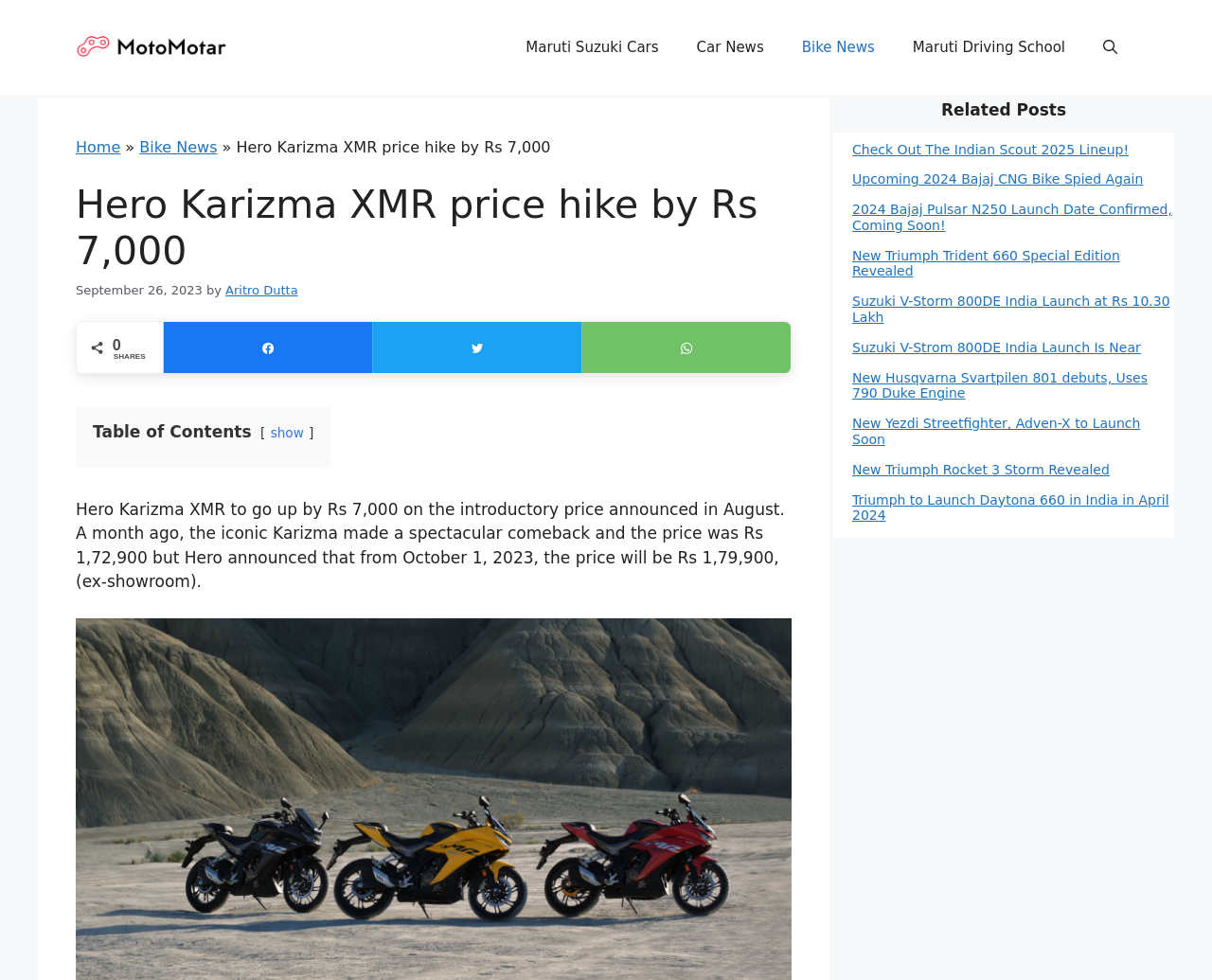Identify the bounding box coordinates of the section that should be clicked to achieve the task described: "Check Out The Indian Scout 2025 Lineup!".

[0.703, 0.144, 0.931, 0.16]